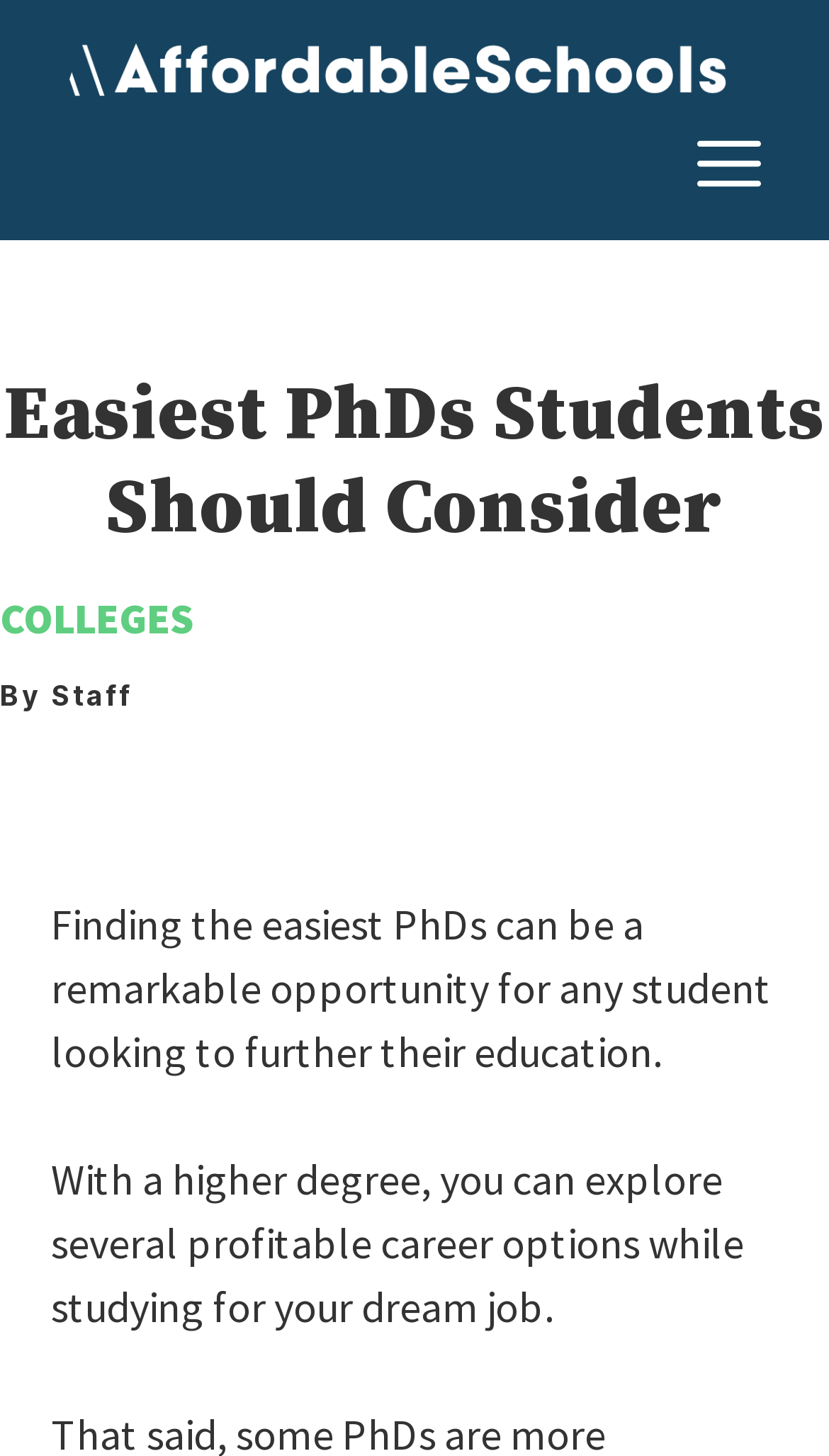Who is the author of the article?
Please craft a detailed and exhaustive response to the question.

I found the answer by looking at the static text element below the main heading, which contains the text 'By Staff'.